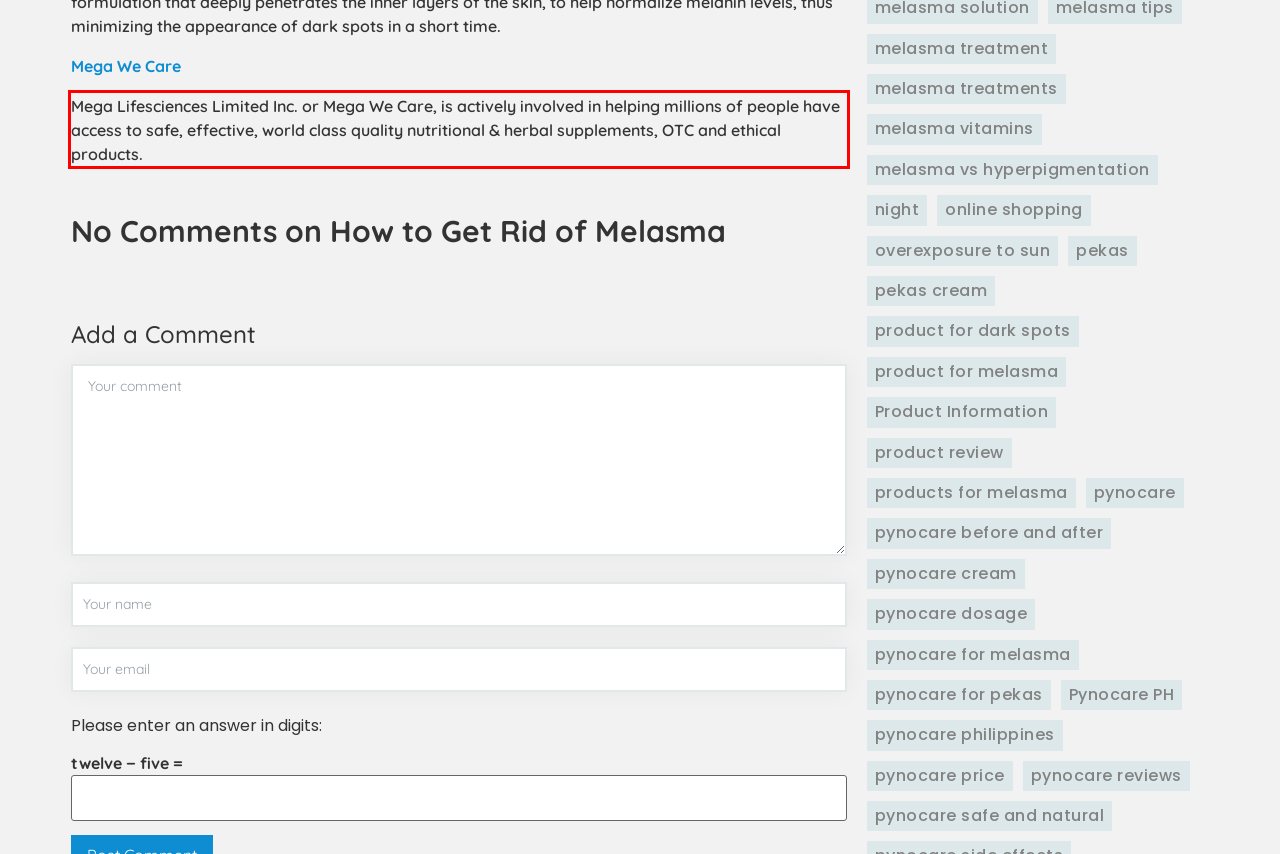Given the screenshot of the webpage, identify the red bounding box, and recognize the text content inside that red bounding box.

Mega Lifesciences Limited Inc. or Mega We Care, is actively involved in helping millions of people have access to safe, effective, world class quality nutritional & herbal supplements, OTC and ethical products.